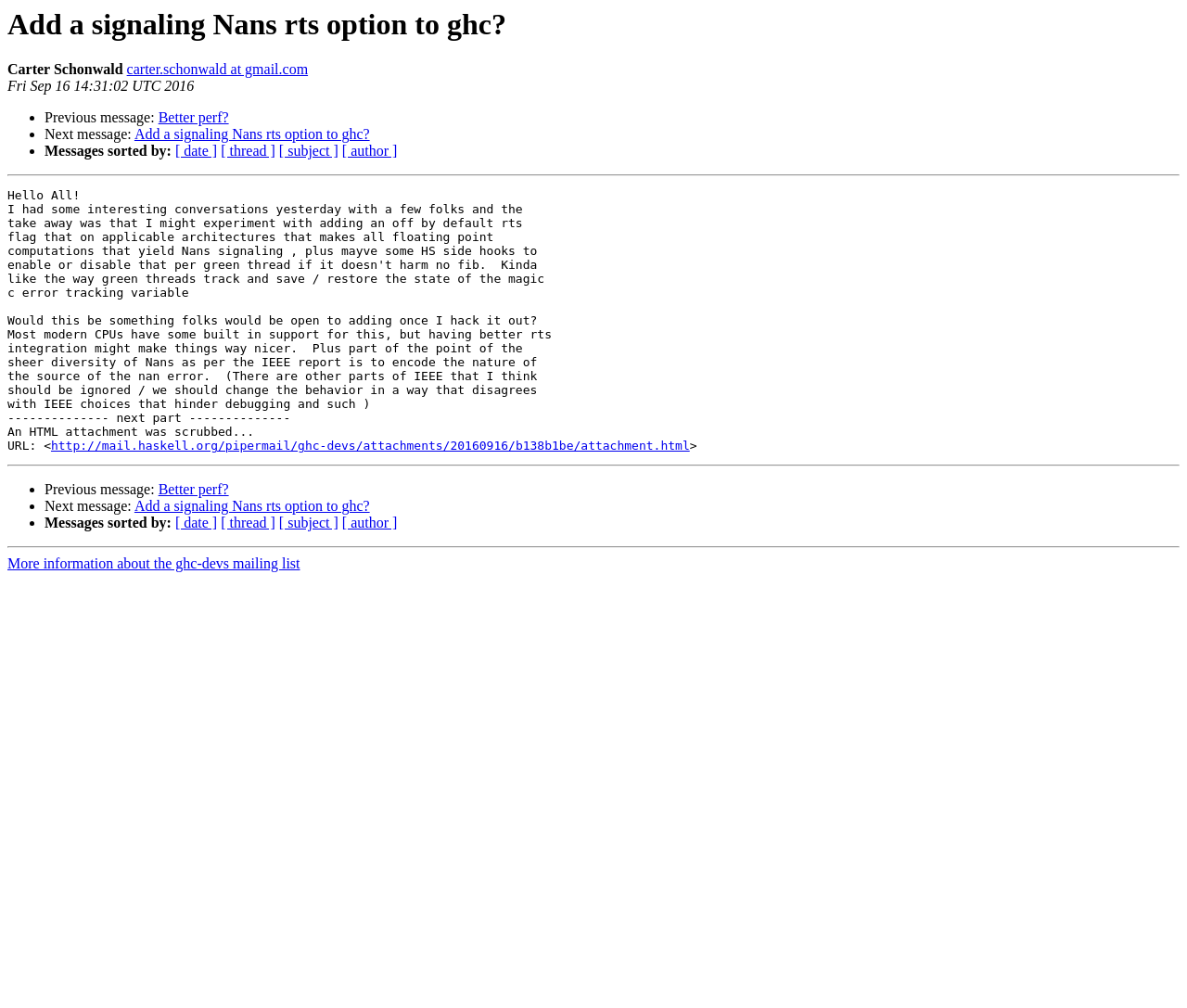Given the following UI element description: "[ author ]", find the bounding box coordinates in the webpage screenshot.

[0.288, 0.142, 0.335, 0.158]